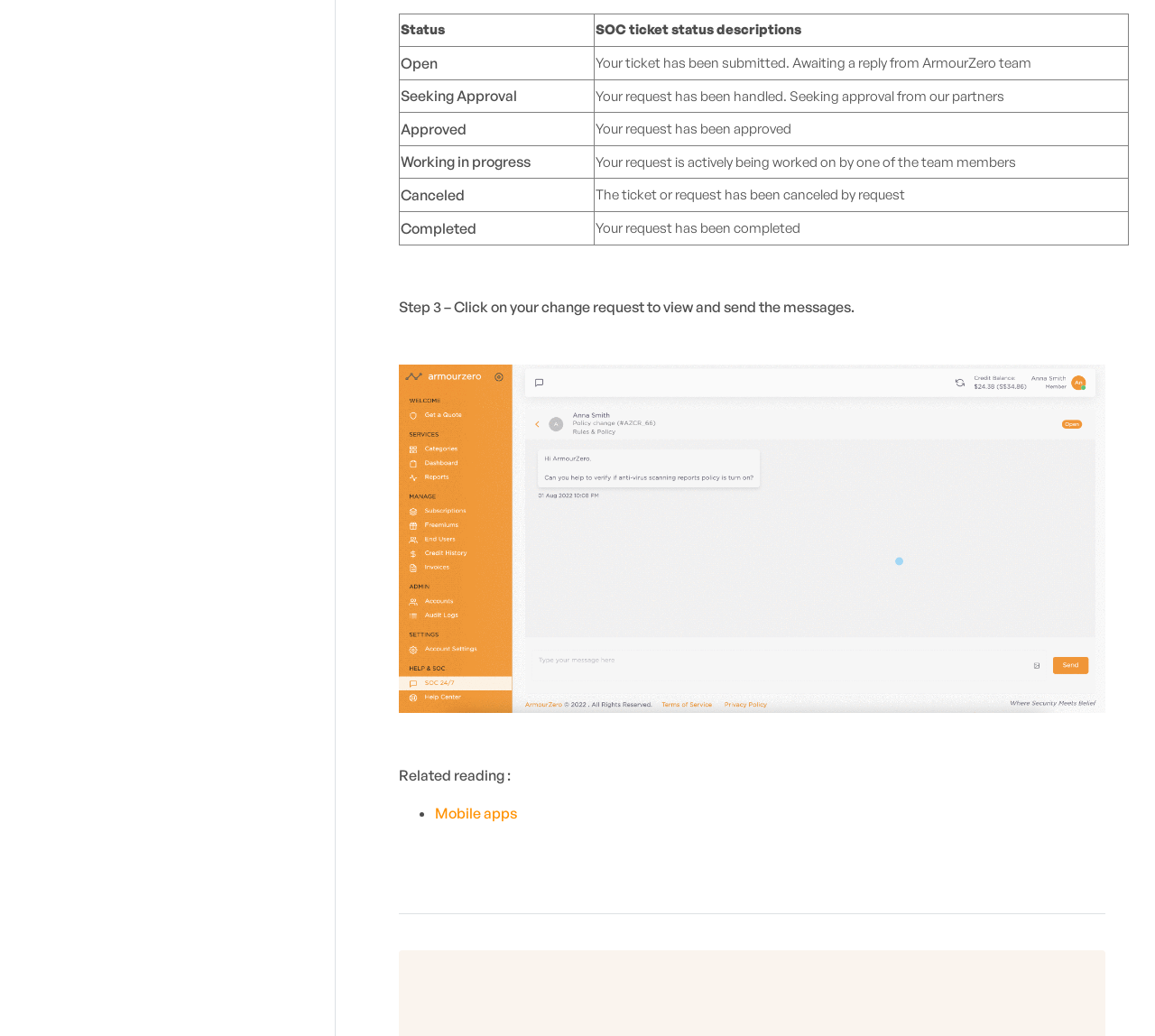Determine the bounding box coordinates for the HTML element mentioned in the following description: "Mobile apps". The coordinates should be a list of four floats ranging from 0 to 1, represented as [left, top, right, bottom].

[0.376, 0.776, 0.448, 0.794]